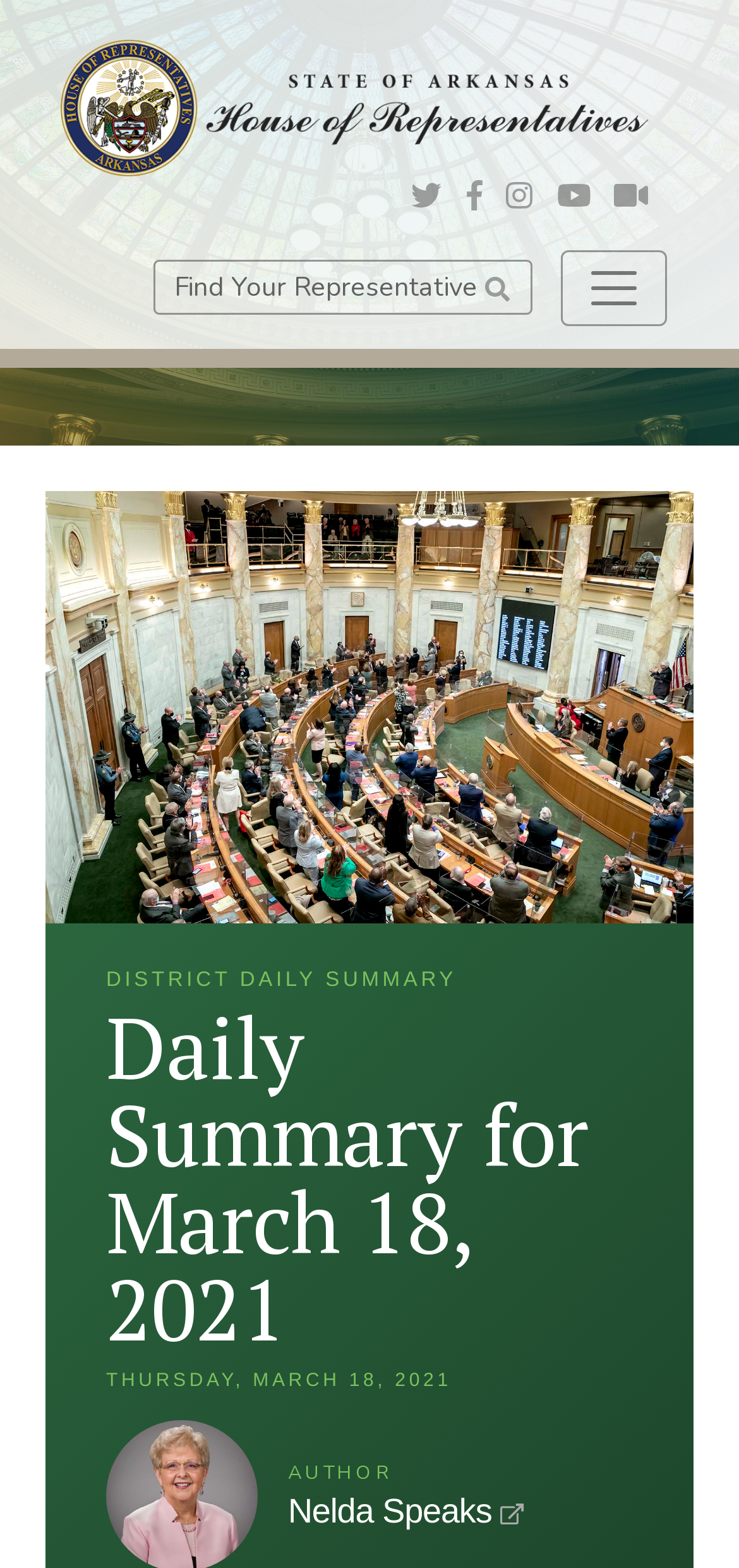Answer succinctly with a single word or phrase:
What is the date of the daily summary?

THURSDAY, MARCH 18, 2021